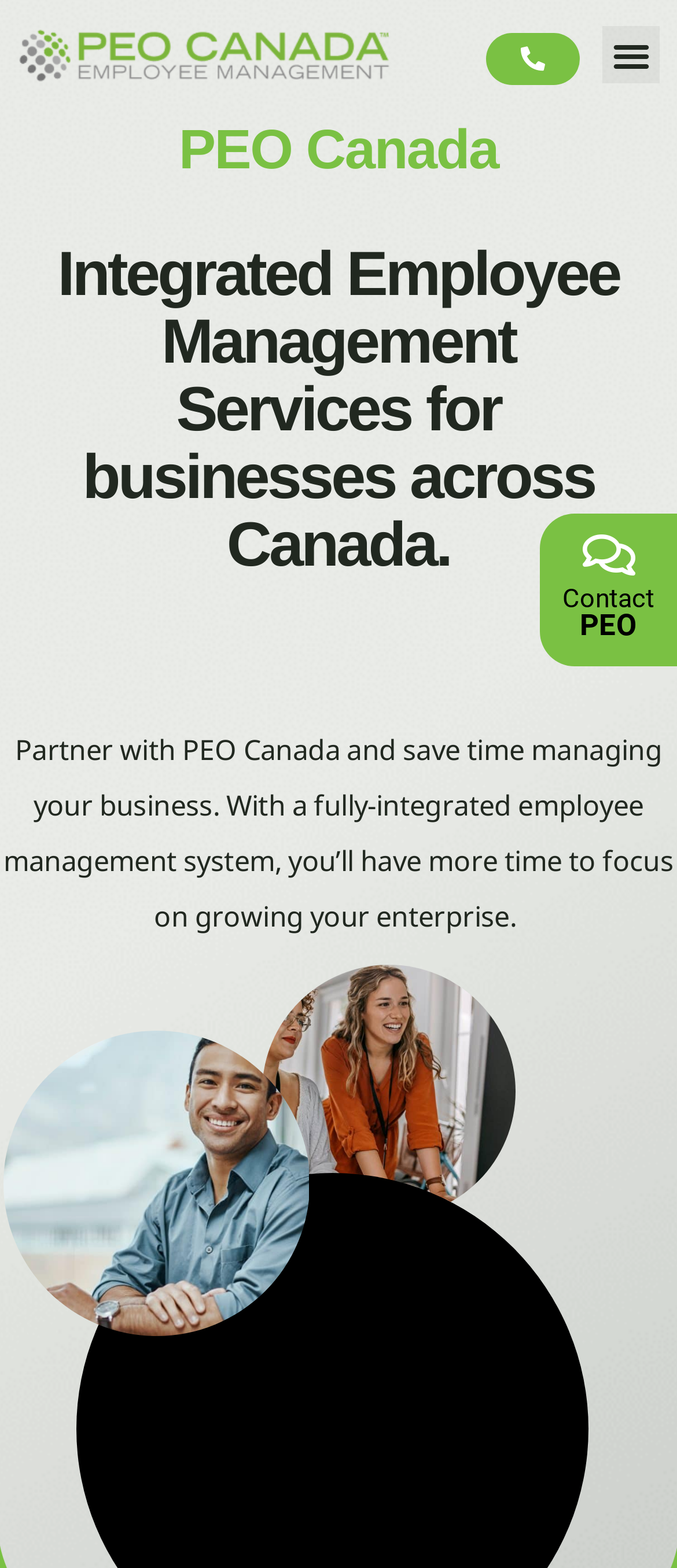Produce an elaborate caption capturing the essence of the webpage.

The webpage is about PEO Canada, a company offering personalized HR and payroll solutions for growing companies. At the top left of the page, there is a link to "PEO Canada - Employee Management" accompanied by an image with the same name. On the top right, there is a link with no text and a button labeled "Menu Toggle" that is not expanded.

The main heading "PEO Canada" is centered at the top of the page. Below the heading, there is a paragraph of text that describes the company's integrated employee management services for businesses across Canada. 

Further down, there is another paragraph of text that explains the benefits of partnering with PEO Canada, including saving time managing a business and having more time to focus on growth. This text is positioned near the center of the page.

On the right side of the page, there are two images related to HR companies, one above the other. At the bottom right of the page, there is a link to "Contact PEO" with an icon.